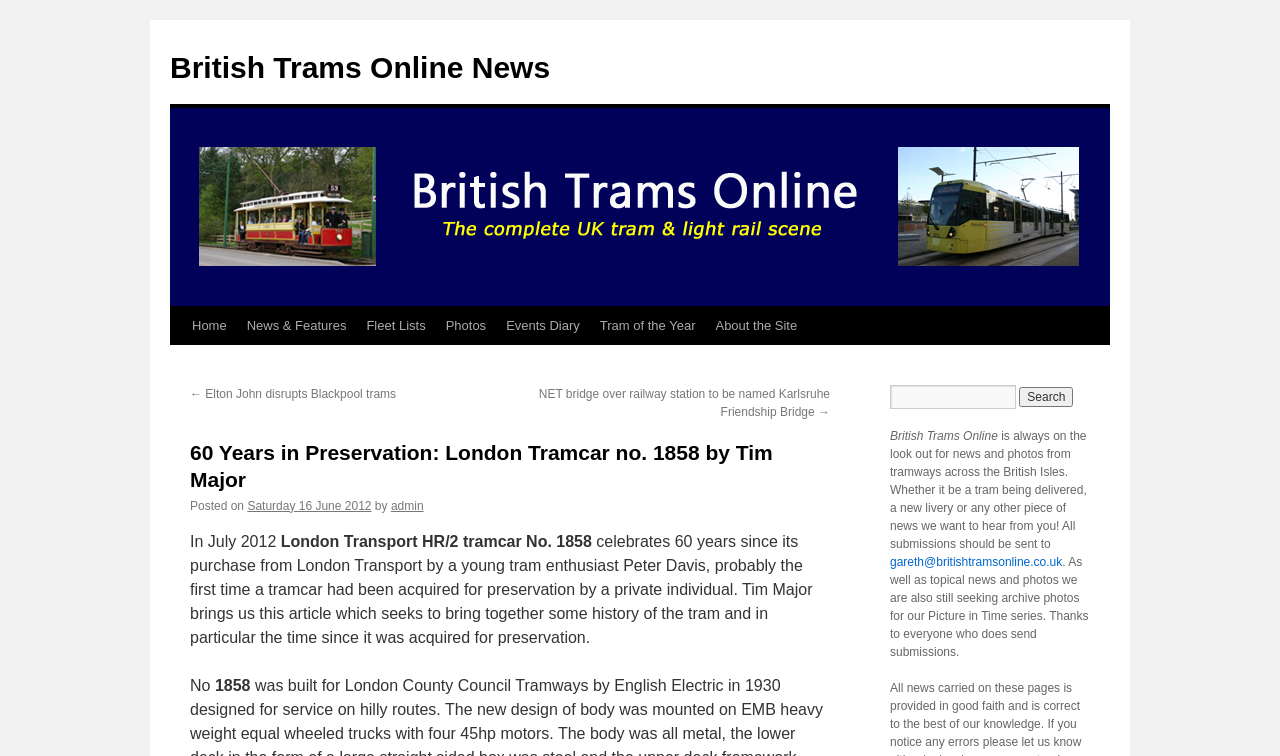Identify the bounding box coordinates of the section that should be clicked to achieve the task described: "Read about Tram of the Year".

[0.461, 0.406, 0.551, 0.456]